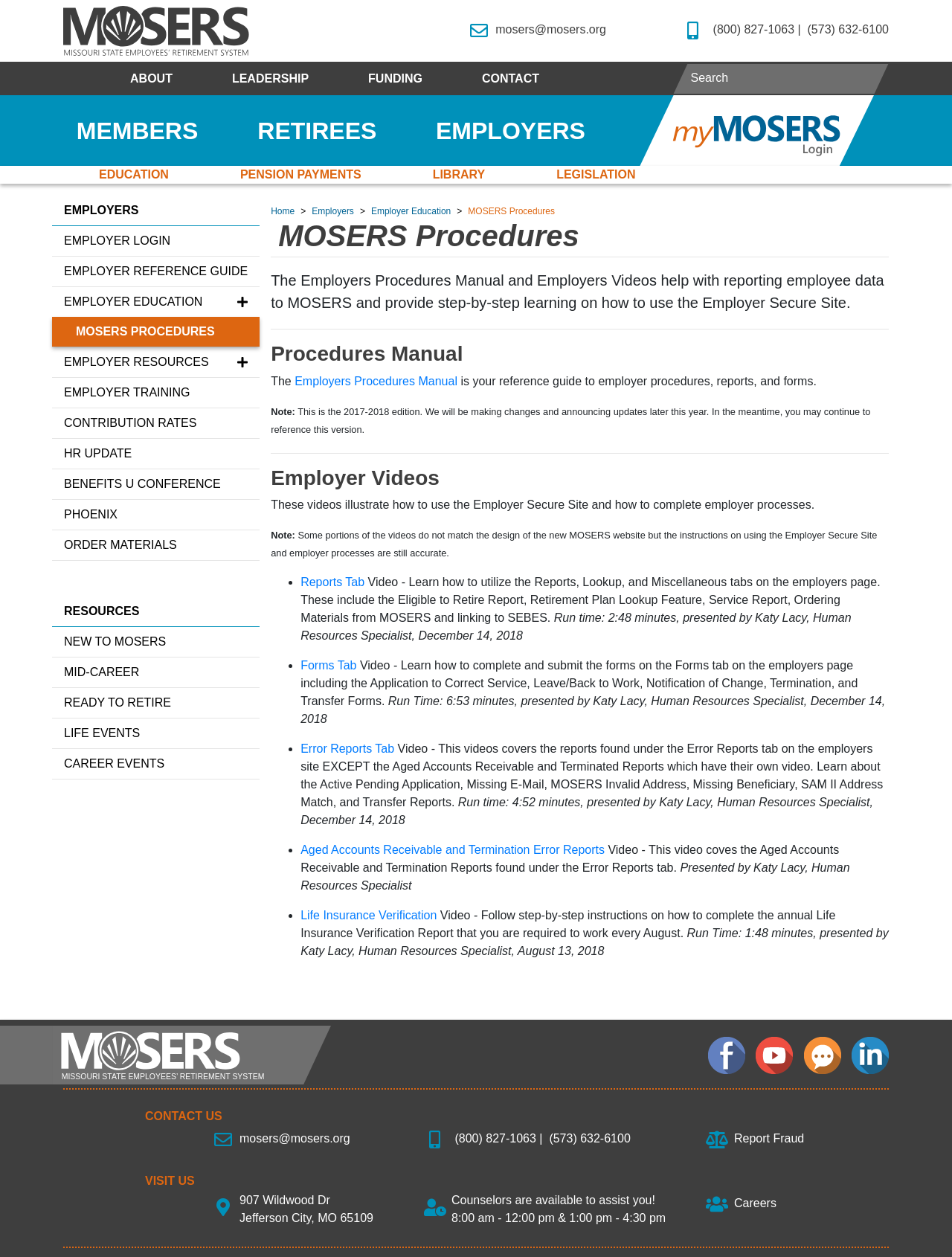Please give a concise answer to this question using a single word or phrase: 
How many links are in the navigation section?

4